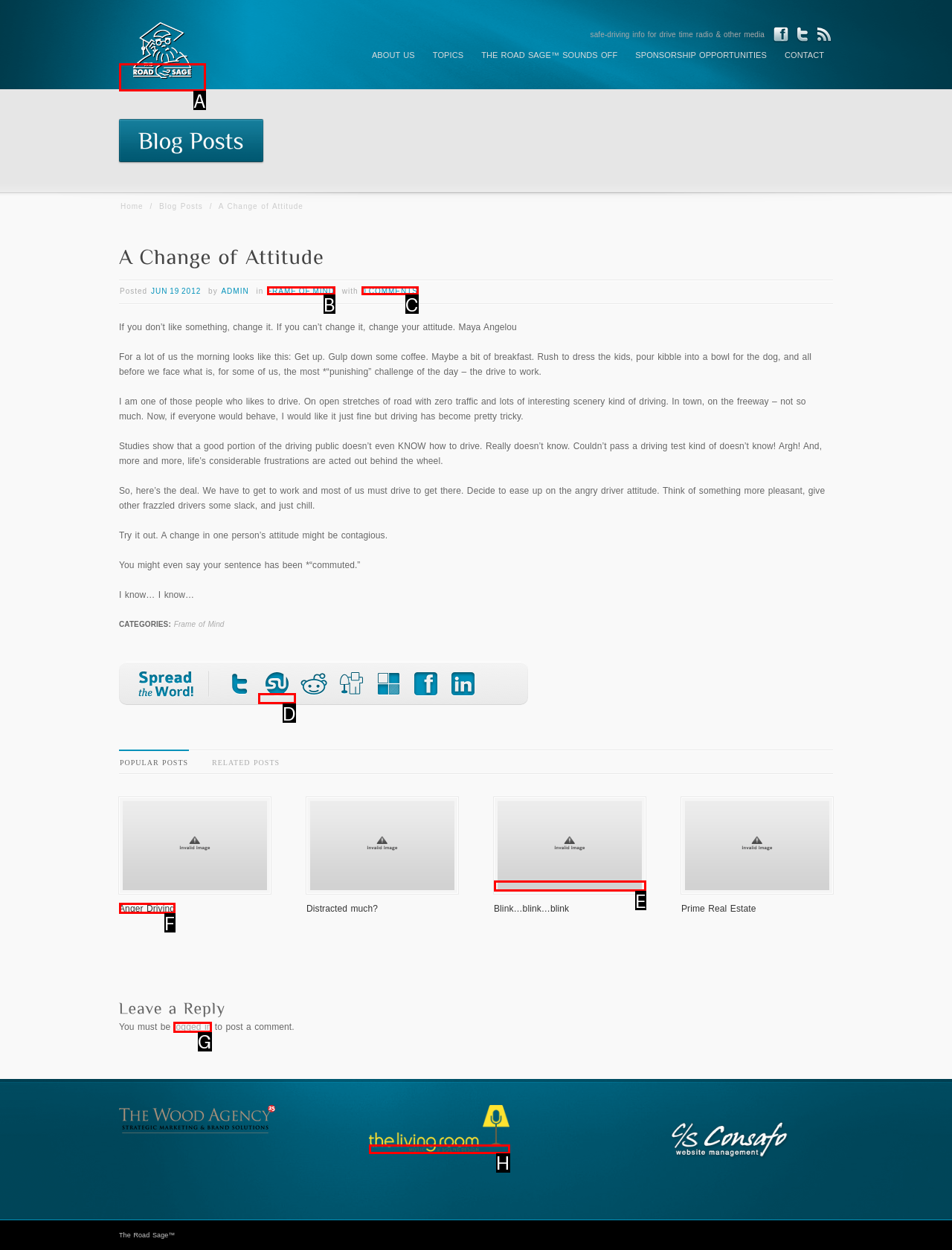Find the correct option to complete this instruction: Click on The Road Sage link. Reply with the corresponding letter.

A